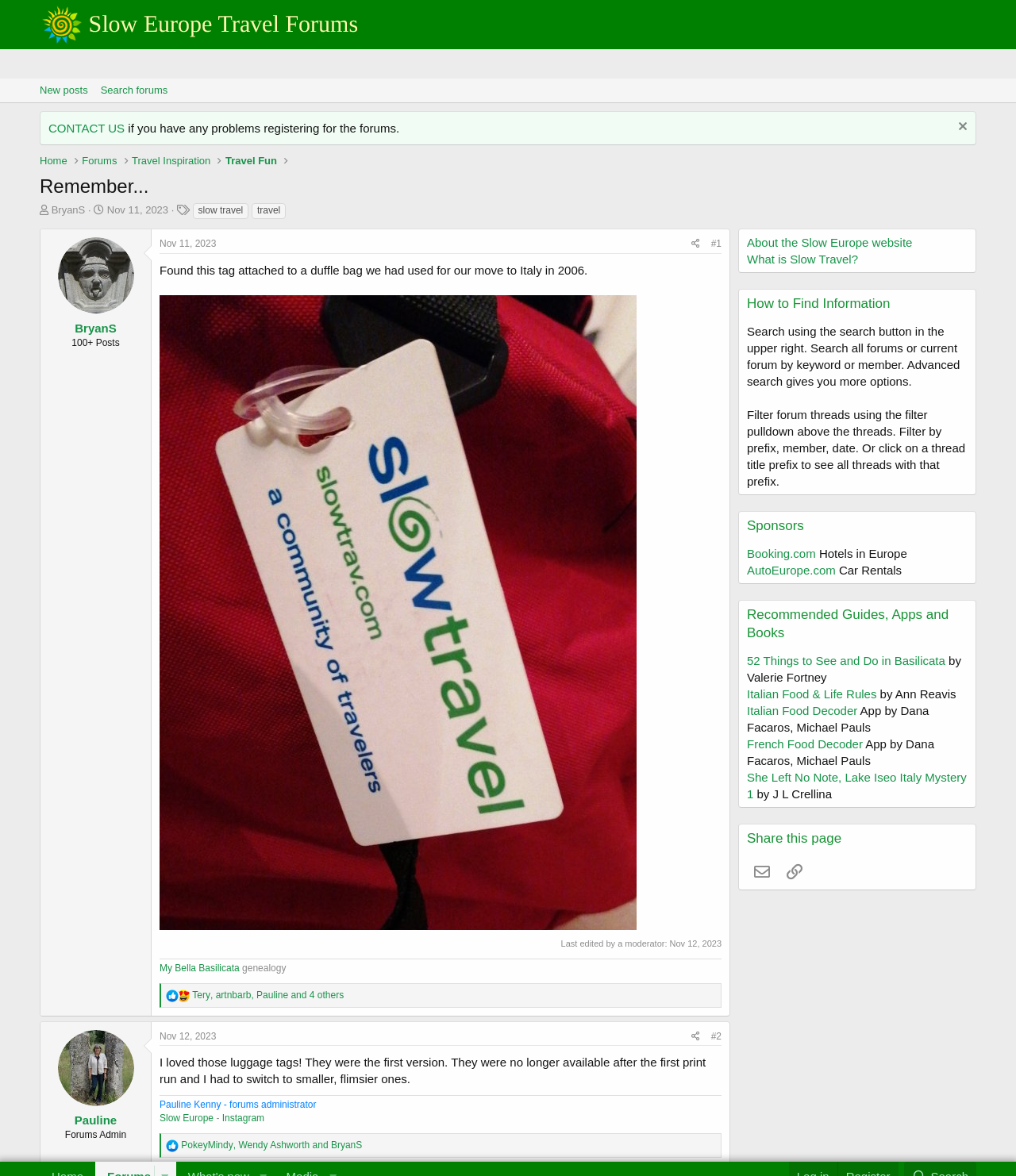Find the bounding box coordinates for the area you need to click to carry out the instruction: "Share the post by Christian". The coordinates should be four float numbers between 0 and 1, indicated as [left, top, right, bottom].

[0.675, 0.403, 0.694, 0.418]